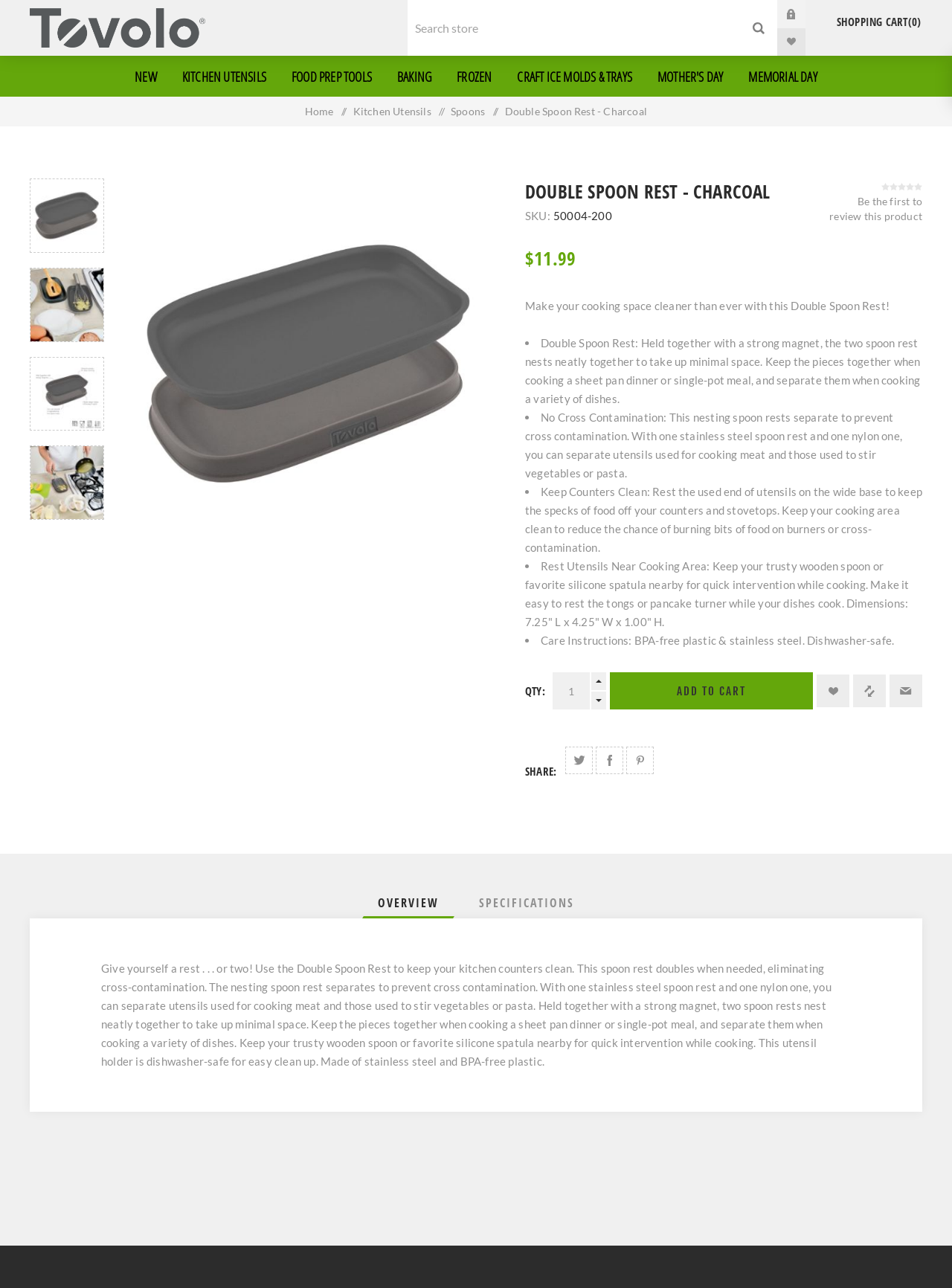How many pieces does the Double Spoon Rest have?
Answer the question based on the image using a single word or a brief phrase.

Two